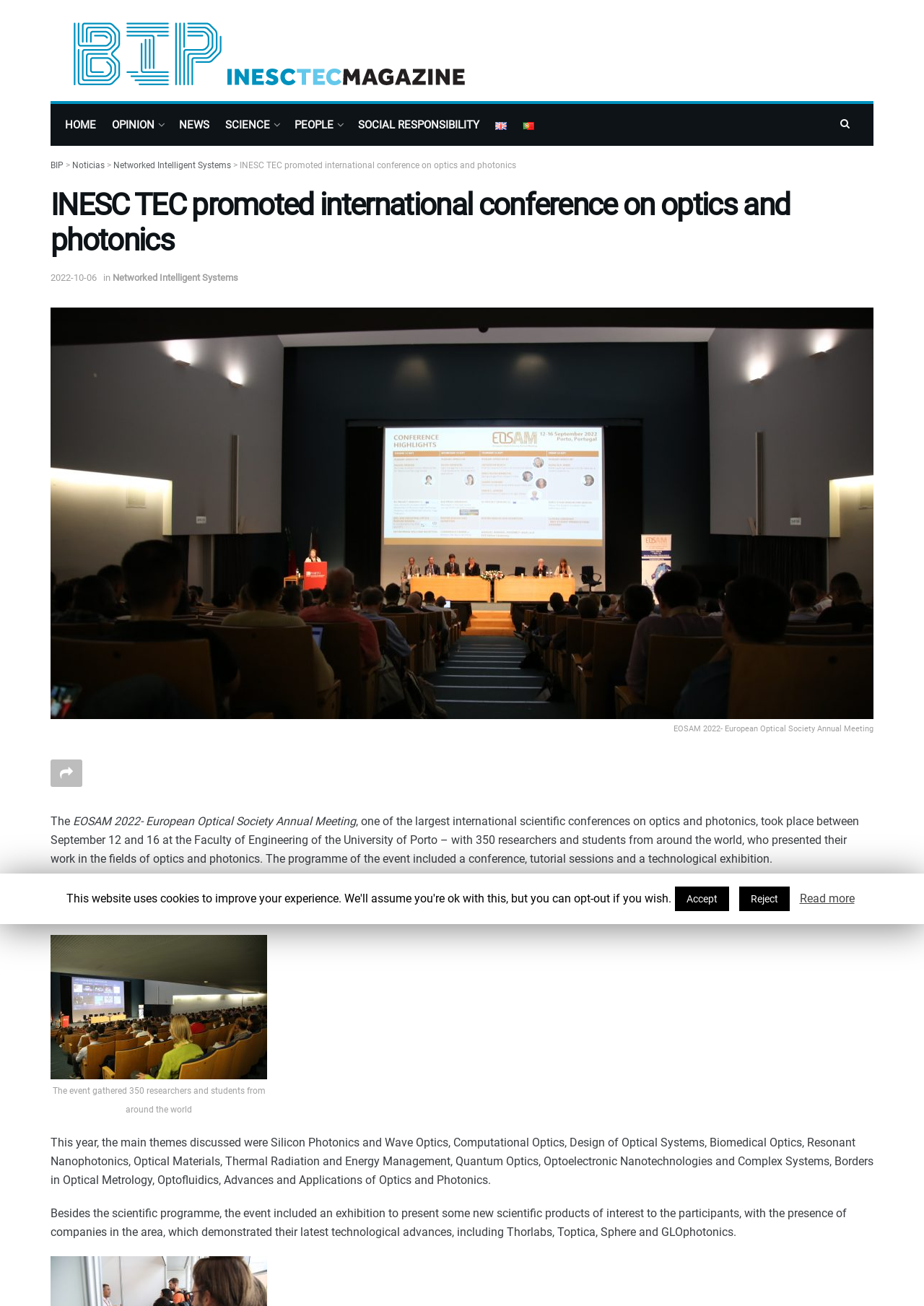Locate the bounding box of the user interface element based on this description: "Reject".

[0.8, 0.679, 0.854, 0.698]